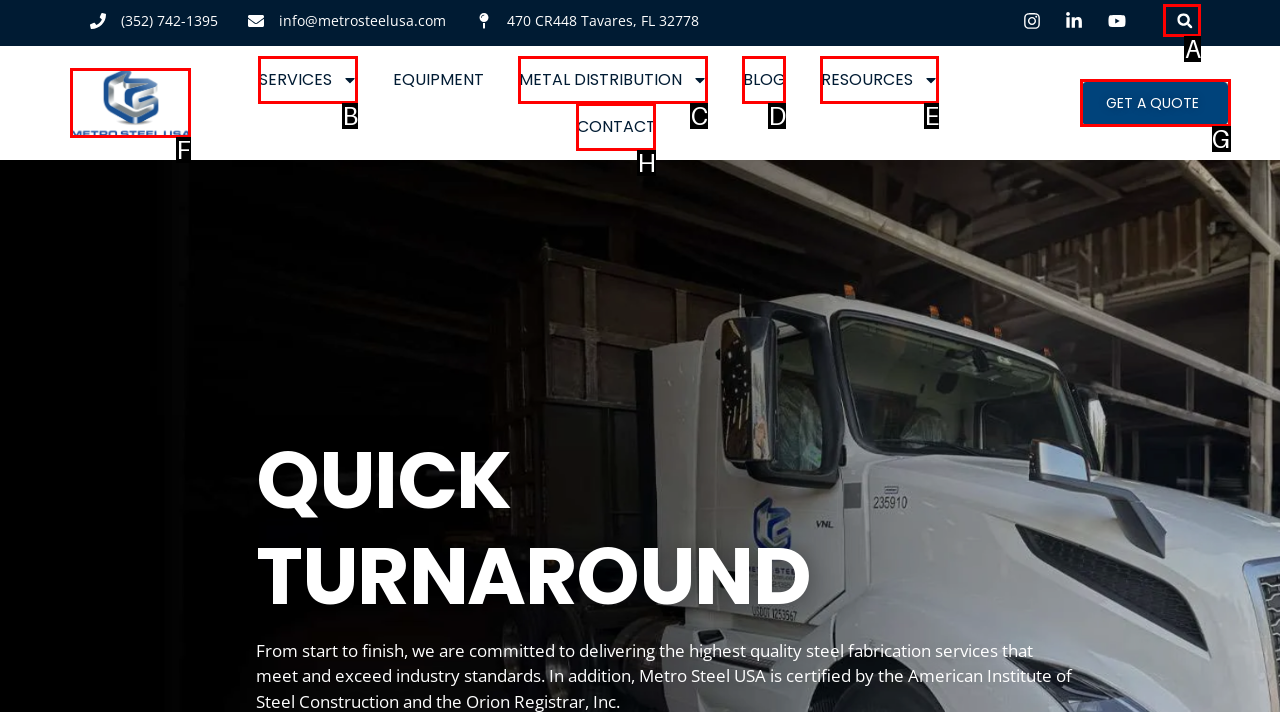Tell me the correct option to click for this task: search for something
Write down the option's letter from the given choices.

A